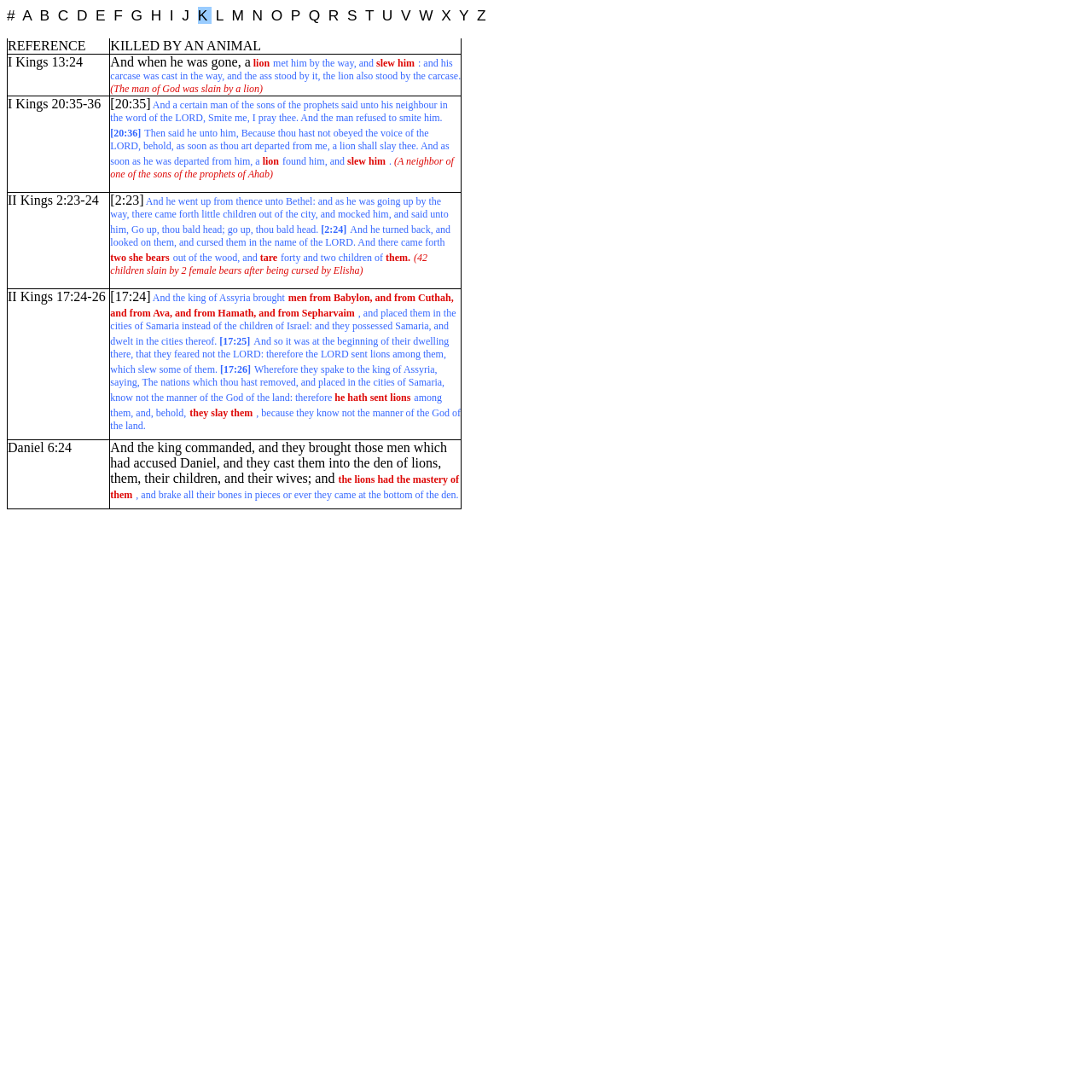What is the first reference in the table?
Look at the image and respond with a single word or a short phrase.

I Kings 13:24